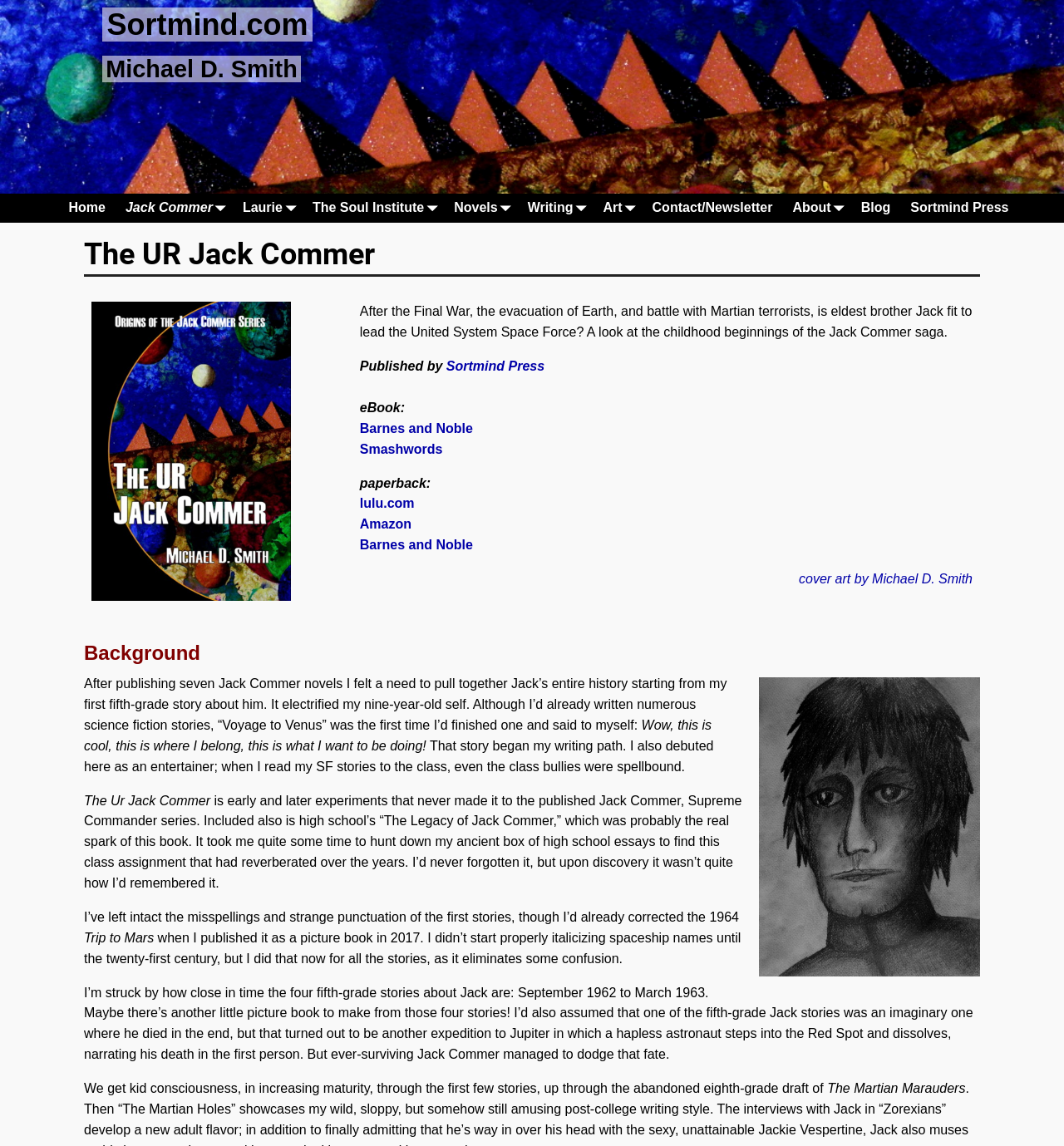What is the topic of the book?
Please respond to the question thoroughly and include all relevant details.

The webpage has a description of the book which mentions 'battle with Martian terrorists' and 'United System Space Force', which suggests that the book is a science fiction novel.